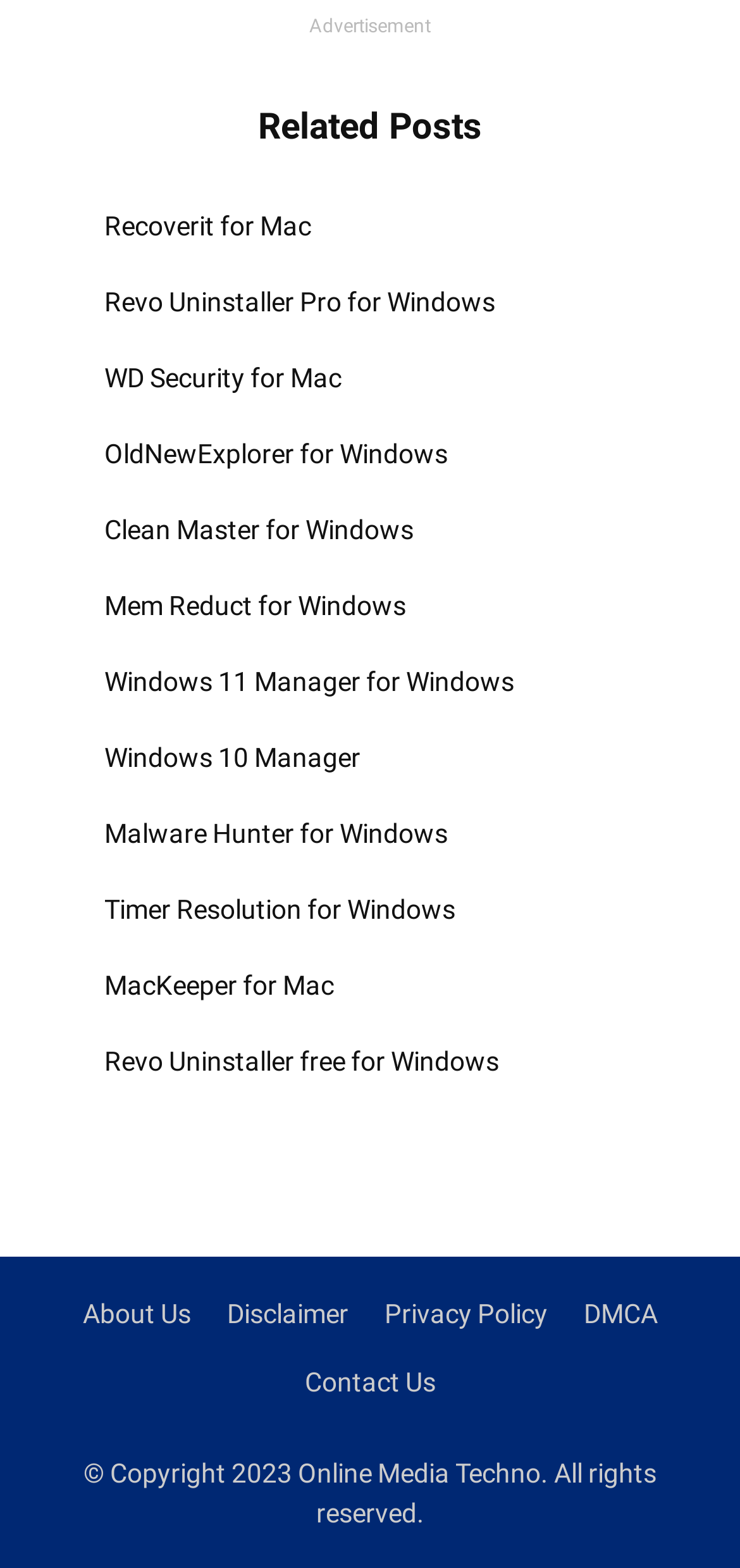Please find the bounding box for the following UI element description. Provide the coordinates in (top-left x, top-left y, bottom-right x, bottom-right y) format, with values between 0 and 1: Privacy Notice

None